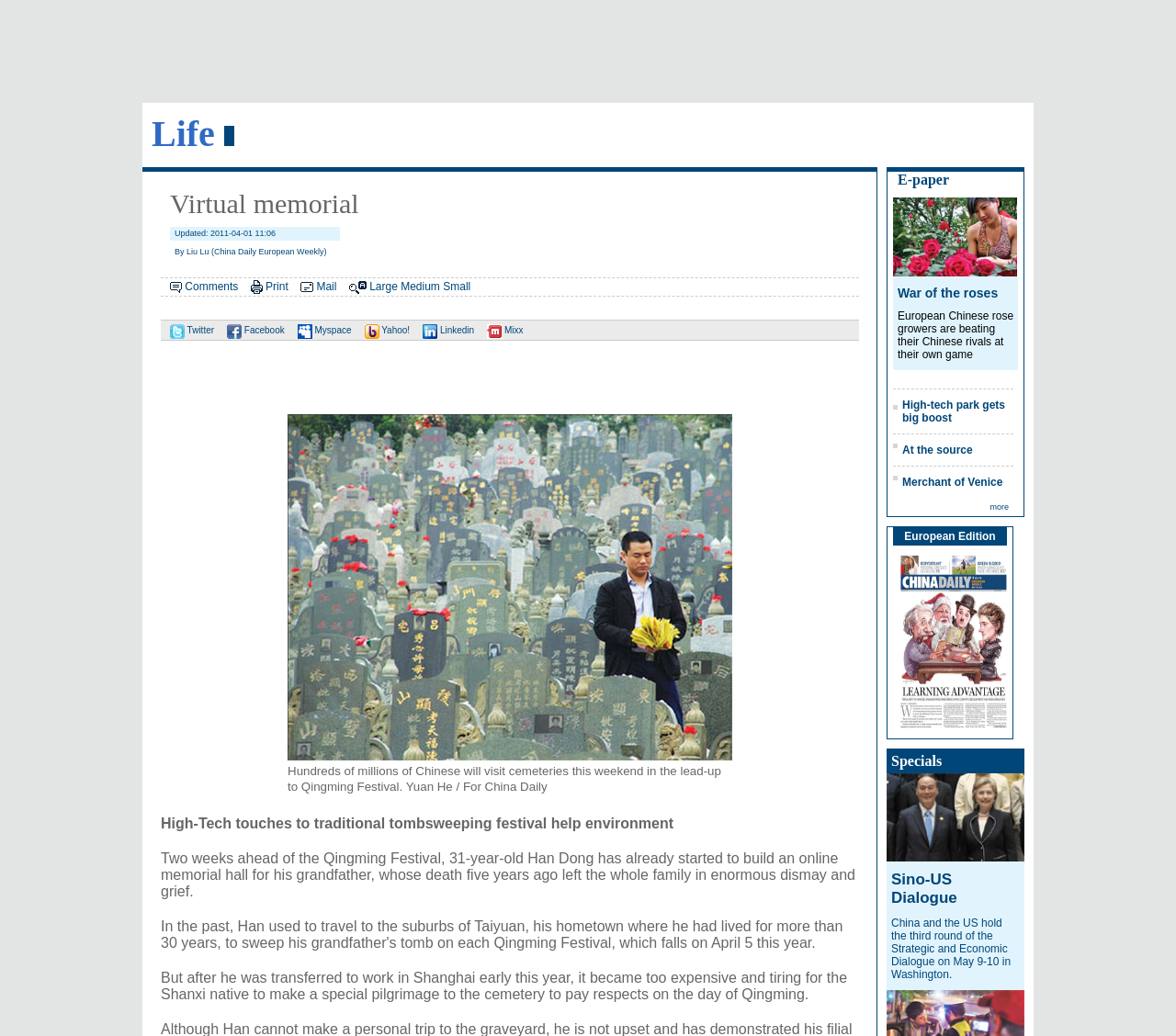Use a single word or phrase to answer the question:
How many images are there in the webpage?

13